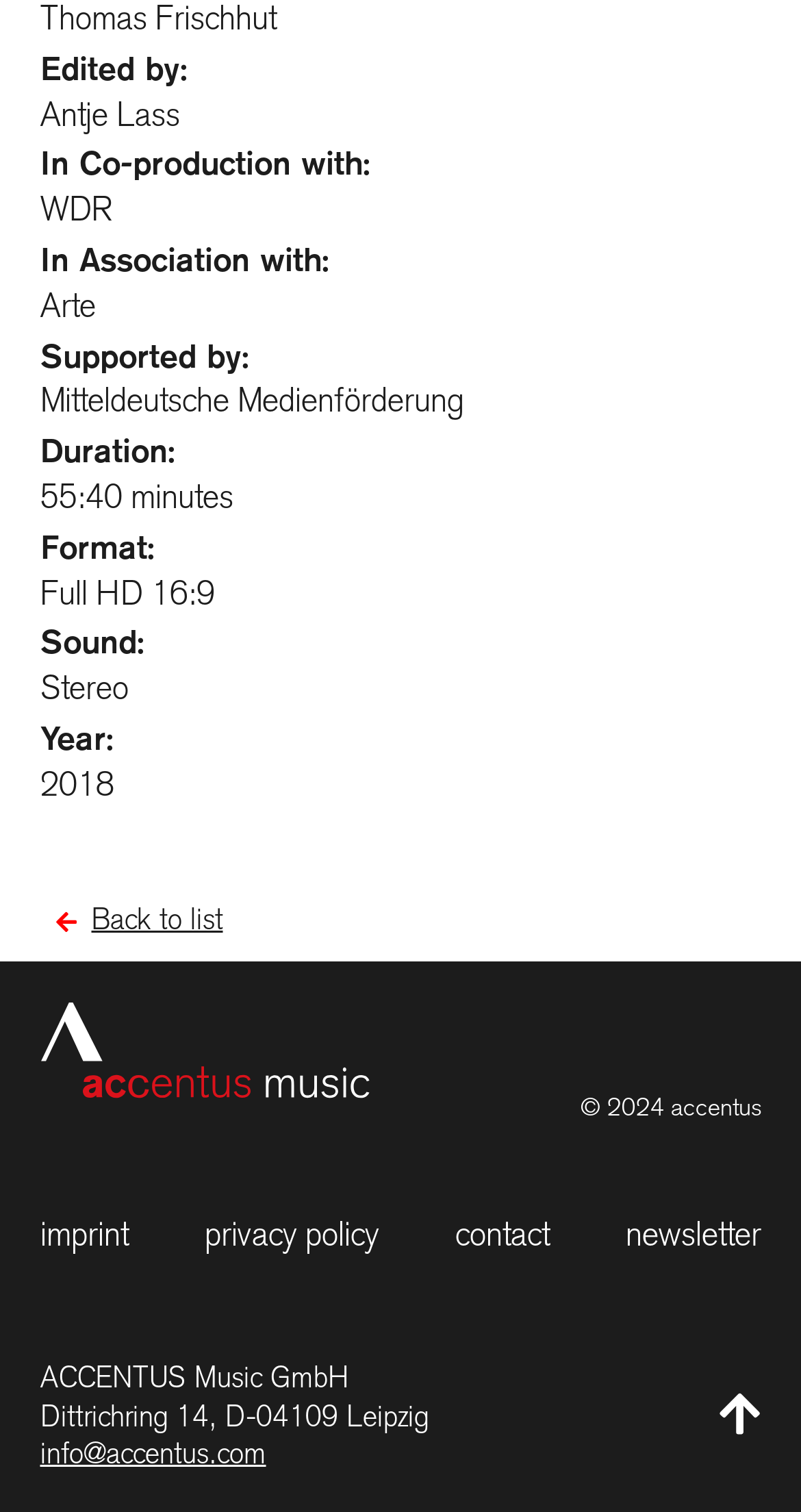Indicate the bounding box coordinates of the clickable region to achieve the following instruction: "Subscribe to the newsletter."

[0.781, 0.802, 0.95, 0.831]